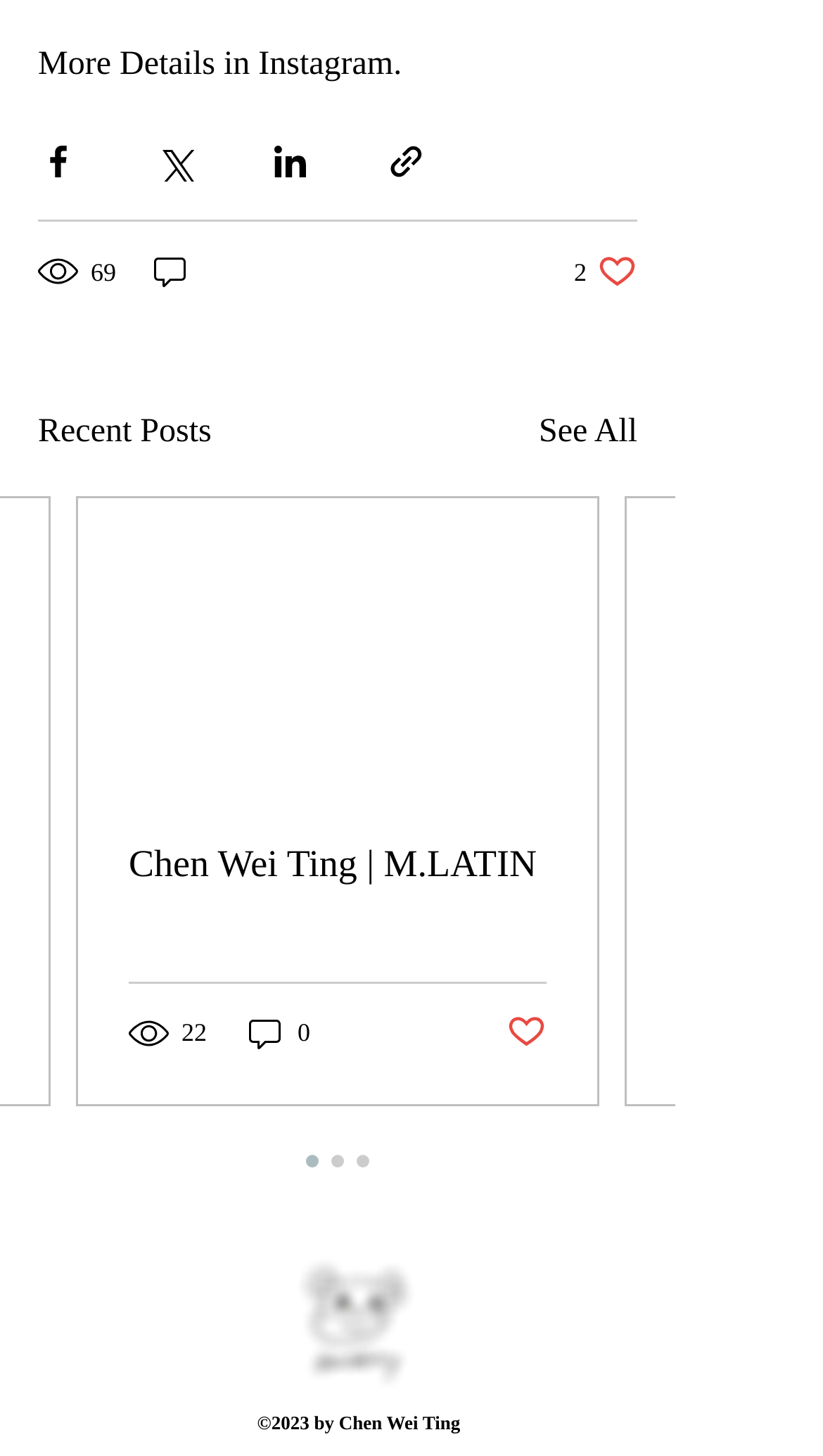Respond with a single word or phrase to the following question:
How many comments does the second post have?

0